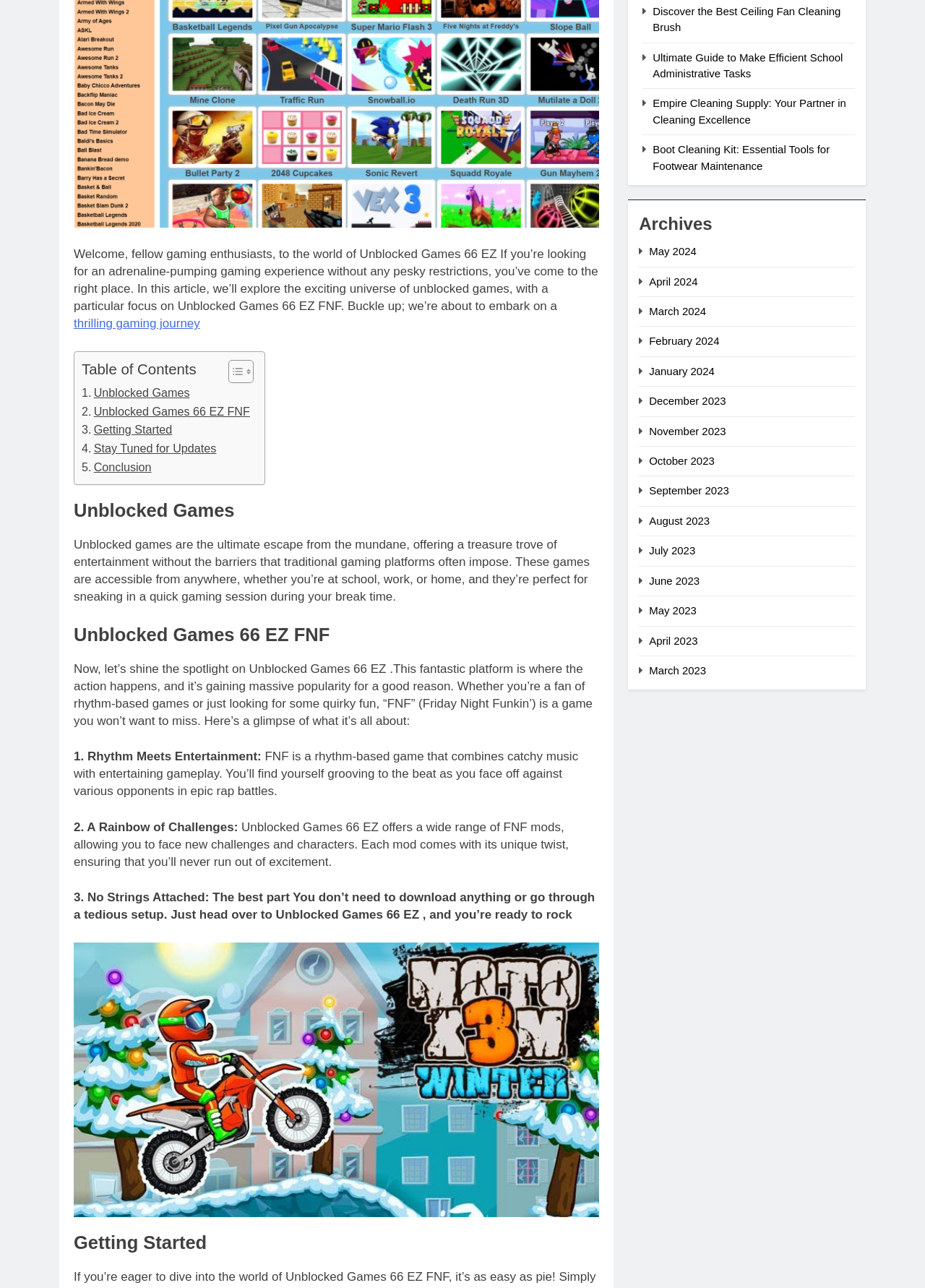Determine the bounding box for the UI element that matches this description: "thrilling gaming journey".

[0.08, 0.246, 0.216, 0.257]